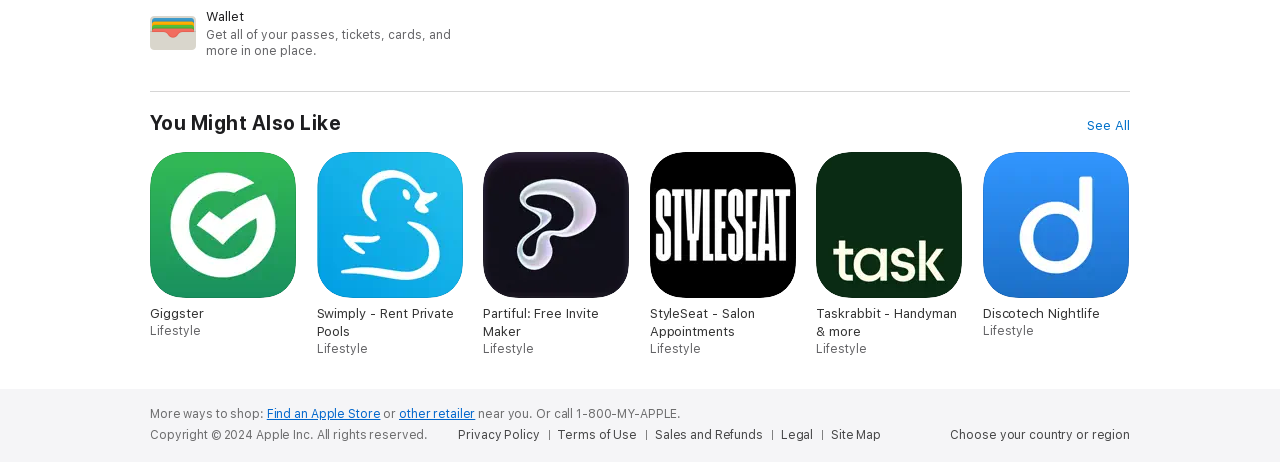Identify the bounding box of the UI component described as: "Site Map".

[0.649, 0.924, 0.695, 0.959]